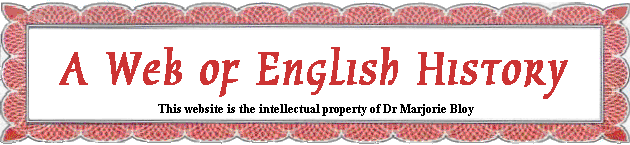Respond with a single word or phrase:
What is the purpose of the decorative border?

Adds aesthetic touch